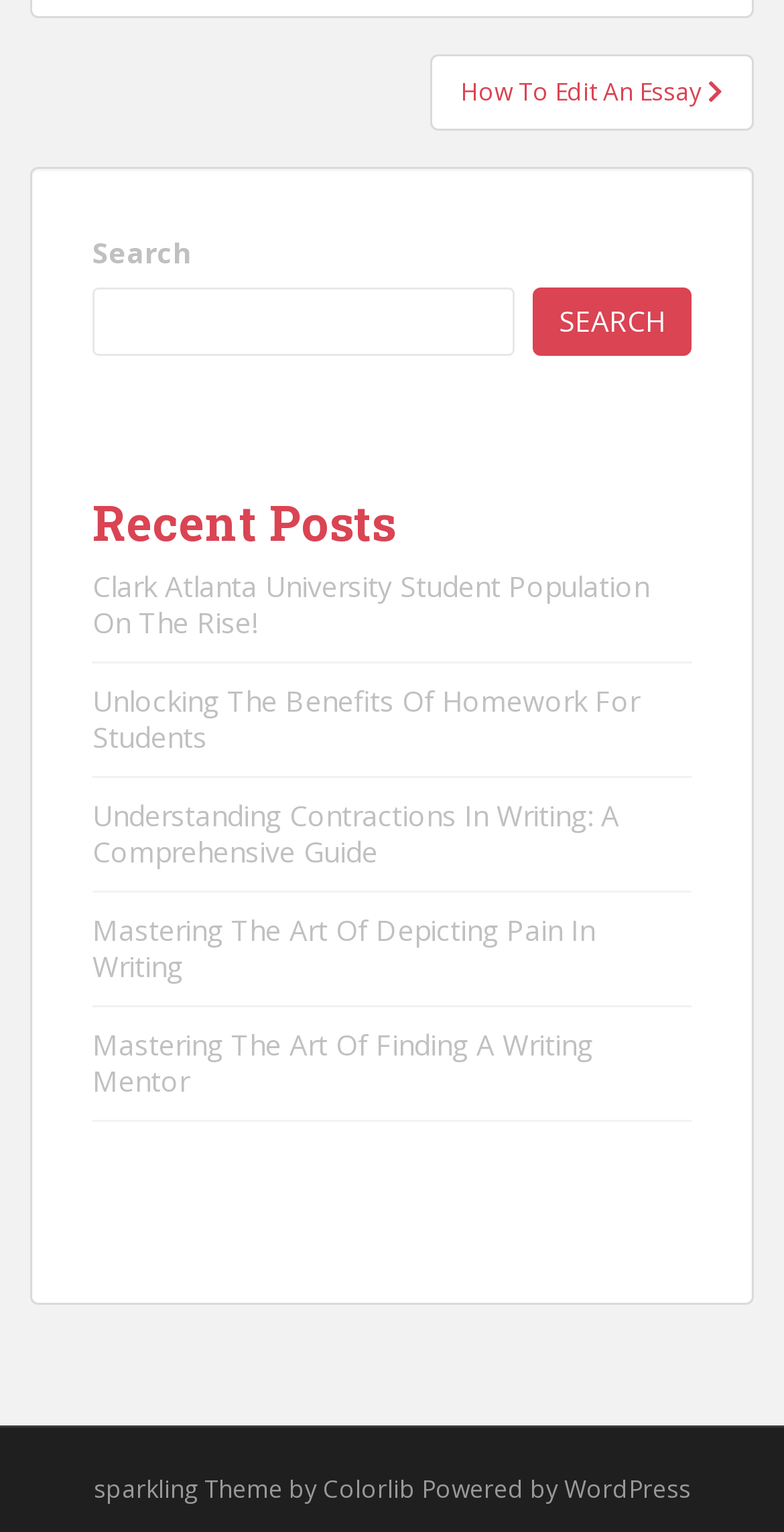Using the description: "parent_node: SEARCH name="s"", determine the UI element's bounding box coordinates. Ensure the coordinates are in the format of four float numbers between 0 and 1, i.e., [left, top, right, bottom].

[0.118, 0.188, 0.657, 0.232]